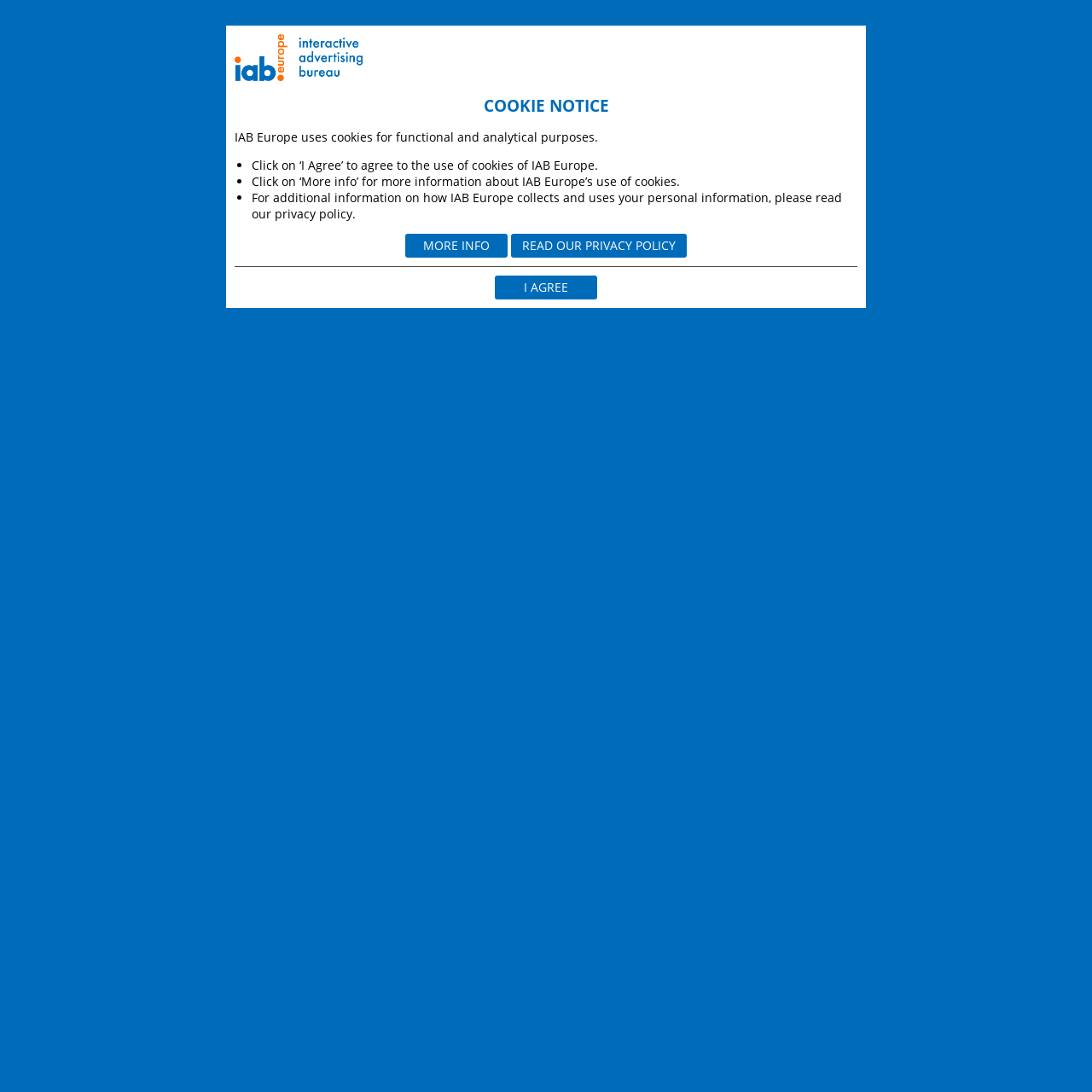Determine the bounding box coordinates of the target area to click to execute the following instruction: "Click the 'I AGREE' button."

[0.48, 0.256, 0.52, 0.271]